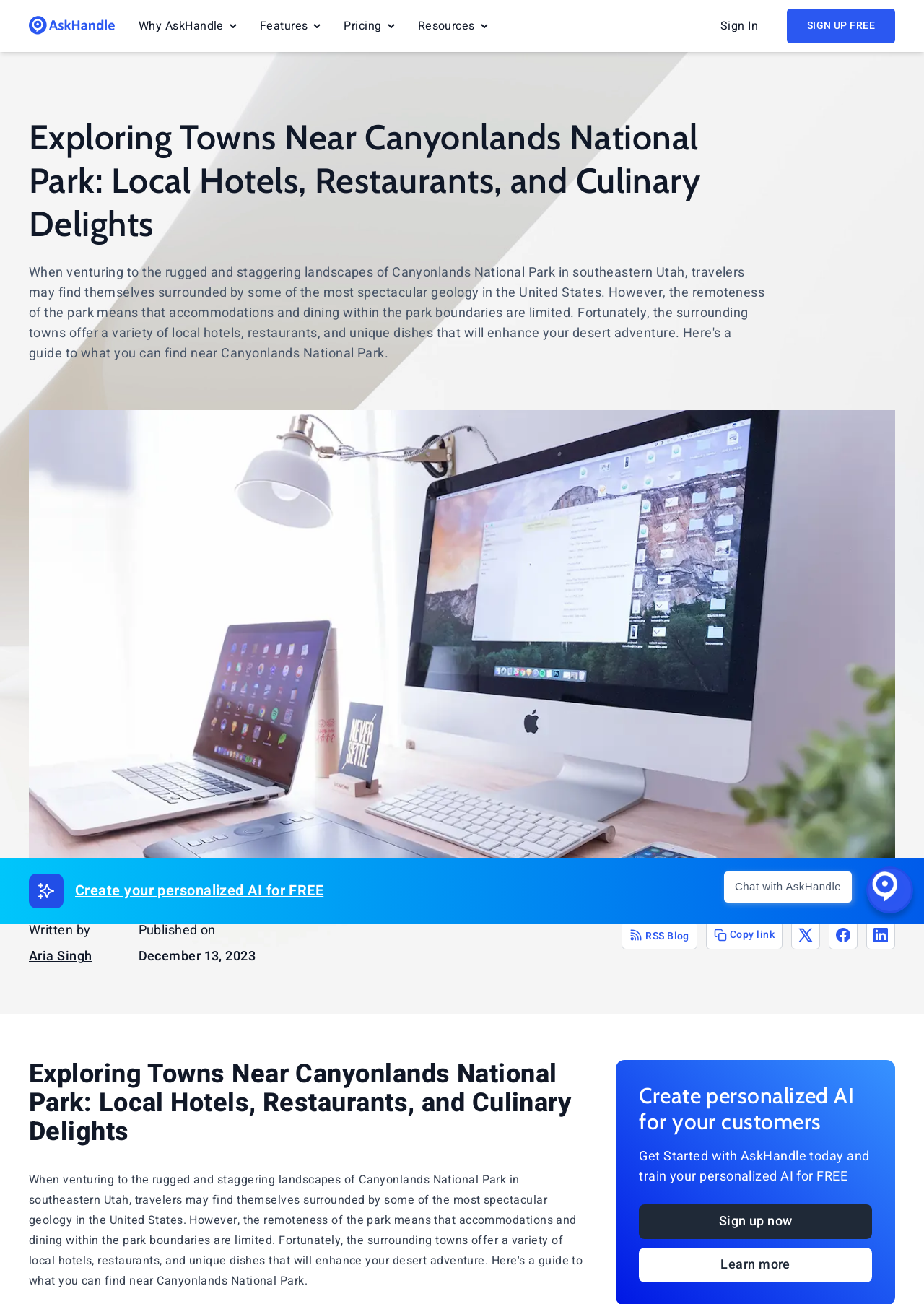Extract the main headline from the webpage and generate its text.

Exploring Towns Near Canyonlands National Park: Local Hotels, Restaurants, and Culinary Delights